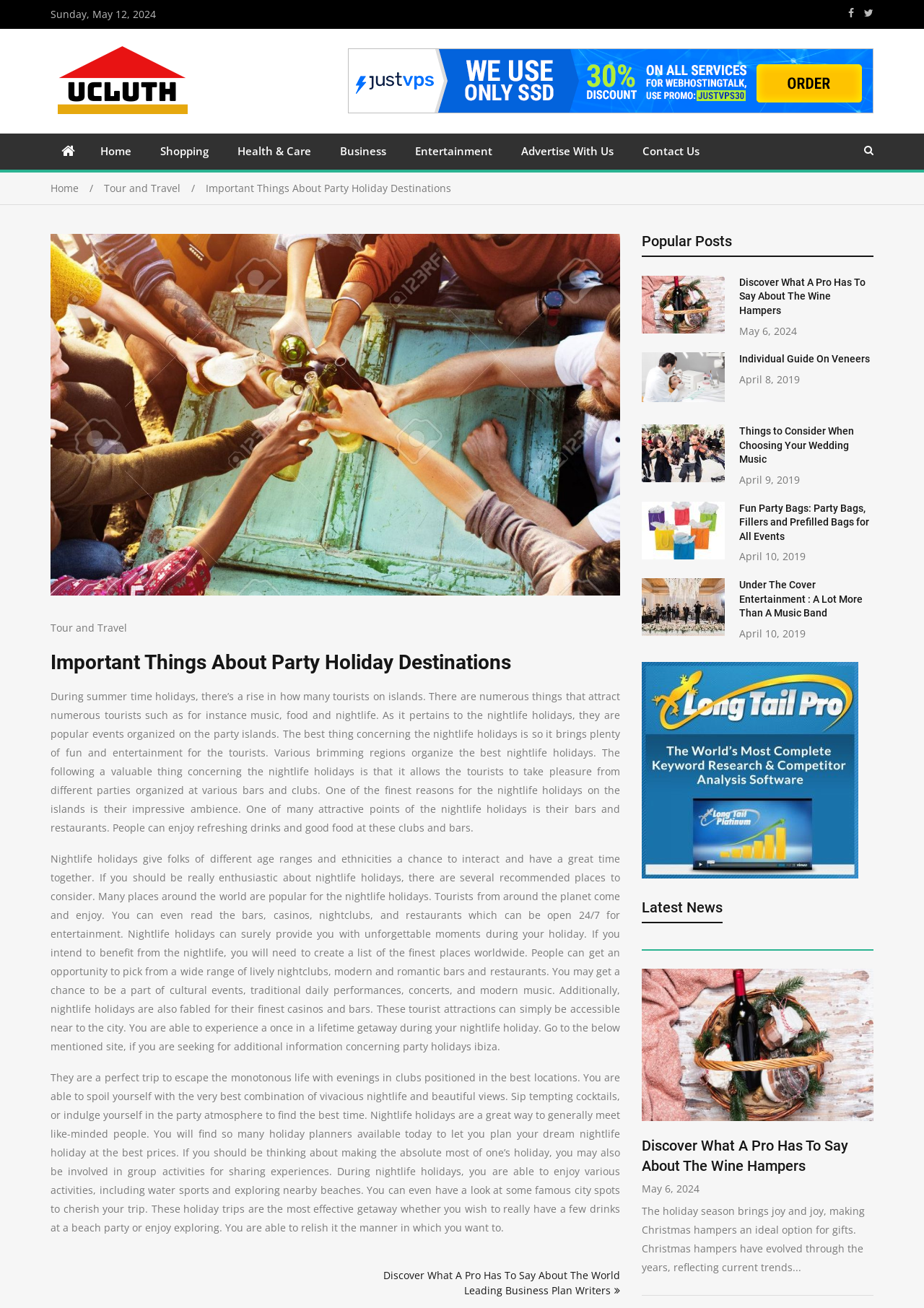Determine the bounding box coordinates for the clickable element to execute this instruction: "Check out the 'Popular Posts' section". Provide the coordinates as four float numbers between 0 and 1, i.e., [left, top, right, bottom].

[0.695, 0.179, 0.945, 0.196]